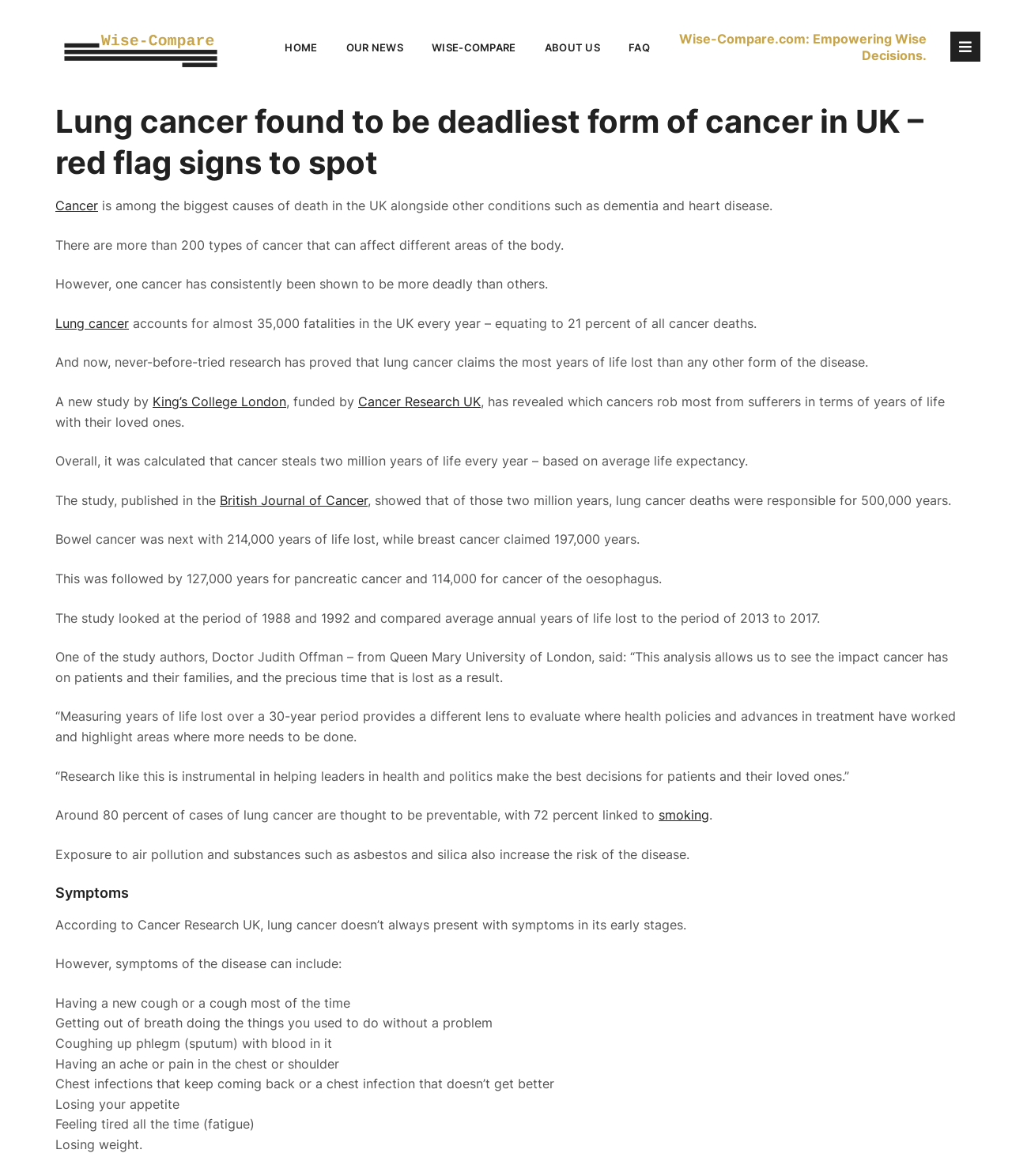Create an in-depth description of the webpage, covering main sections.

The webpage is about lung cancer, specifically discussing its deadliness and the red flag signs to spot it. At the top, there are several links to navigate to different sections of the website, including "HOME", "OUR NEWS", "WISE-COMPARE", "ABOUT US", and "FAQ". Below these links, there is a header with the title "Lung cancer found to be deadliest form of cancer in UK – red flag signs to spot". 

The main content of the webpage is divided into several sections. The first section discusses the prevalence of cancer in the UK, stating that it is among the biggest causes of death alongside other conditions. It then focuses on lung cancer, mentioning that it accounts for almost 35,000 fatalities in the UK every year. 

A new study by King's College London, funded by Cancer Research UK, is discussed, which reveals that lung cancer claims the most years of life lost than any other form of the disease. The study's findings are presented, including the number of years of life lost due to different types of cancer. 

The webpage also quotes one of the study authors, Doctor Judith Offman, who highlights the importance of measuring years of life lost to evaluate the impact of cancer on patients and their families. 

Further down, the webpage discusses the preventability of lung cancer, citing that around 80 percent of cases are thought to be preventable, with 72 percent linked to smoking. It also mentions other risk factors, such as exposure to air pollution and substances like asbestos and silica. 

Finally, the webpage lists the symptoms of lung cancer, which may not always present in its early stages. These symptoms include having a new cough, getting out of breath, coughing up phlegm with blood, and others.